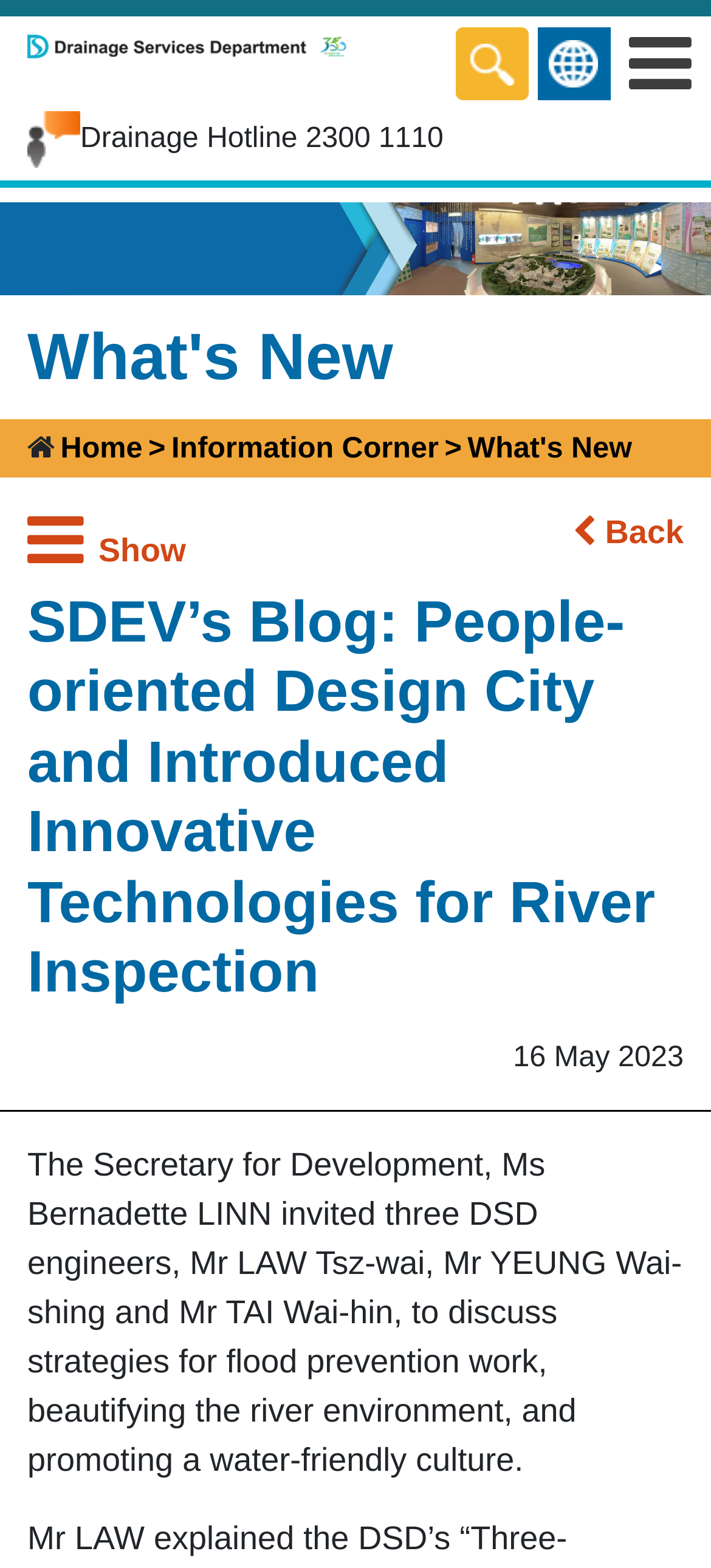Use a single word or phrase to answer the question: What is the name of the person mentioned in the blog post?

Ms Bernadette LINN